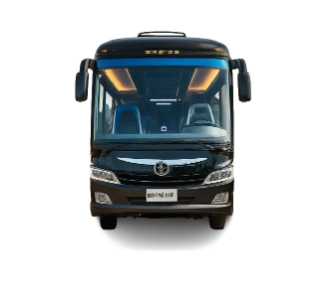Describe in detail everything you see in the image.

This image features a luxurious mini bus coach, ideal for group travel, showcasing a sleek, modern design. The bus is prominently displayed from the front perspective, emphasizing its stylish exterior and spacious front interior. The interior is designed for comfort, with plush seating and ample space to accommodate passengers. This vehicle is categorized for larger groups, suitable for 16 to 30 passengers, and is perfect for private events, corporate transport, and tourism. The caption suggests that it includes a driver and fuel, presenting an all-inclusive rental option for those looking to explore Dubai in comfort and style.